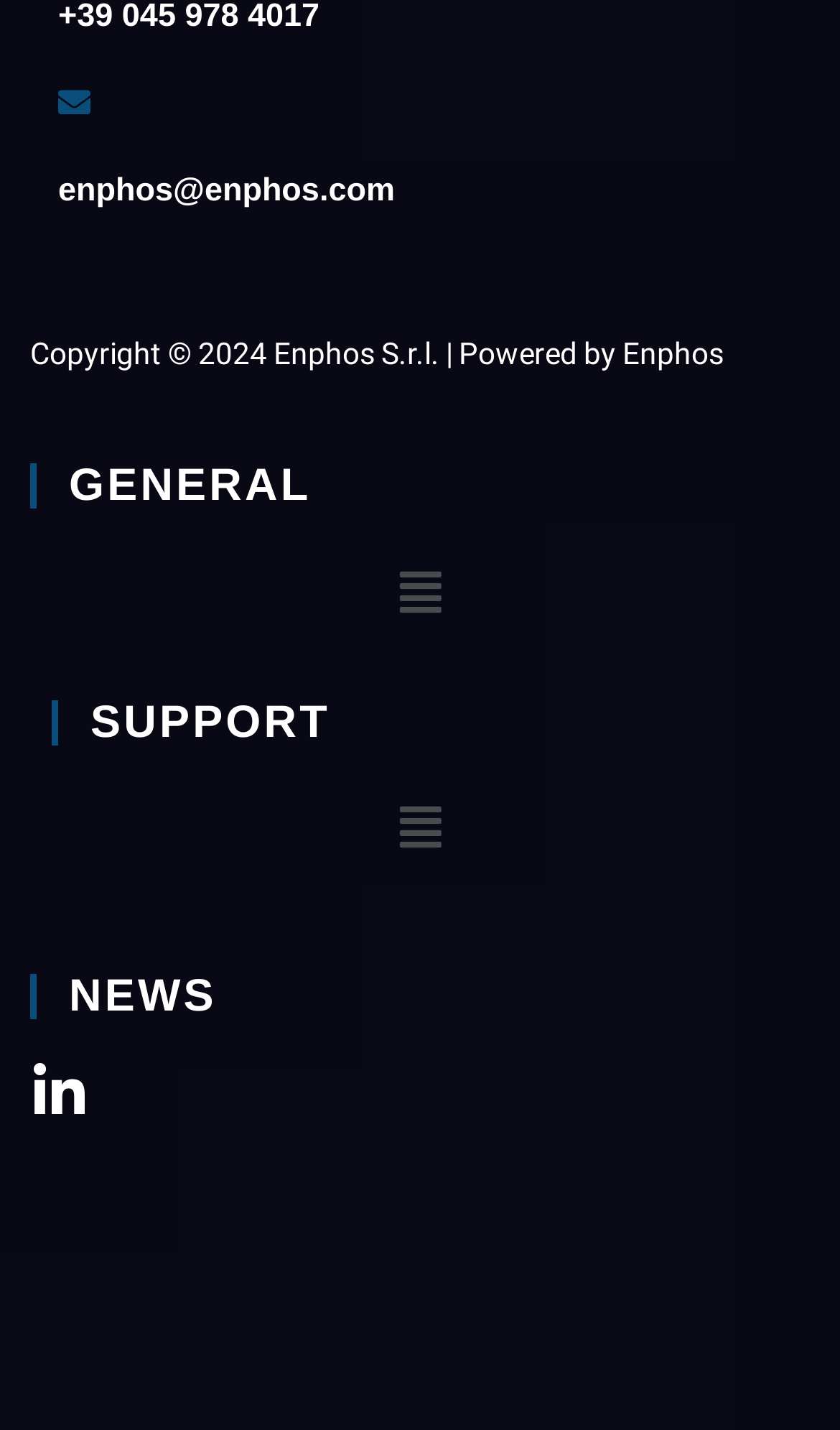What is the copyright year?
Refer to the screenshot and deliver a thorough answer to the question presented.

I found the copyright year by looking at the static text element at the bottom of the page, which says 'Copyright © 2024 Enphos S.r.l. | Powered by Enphos'.